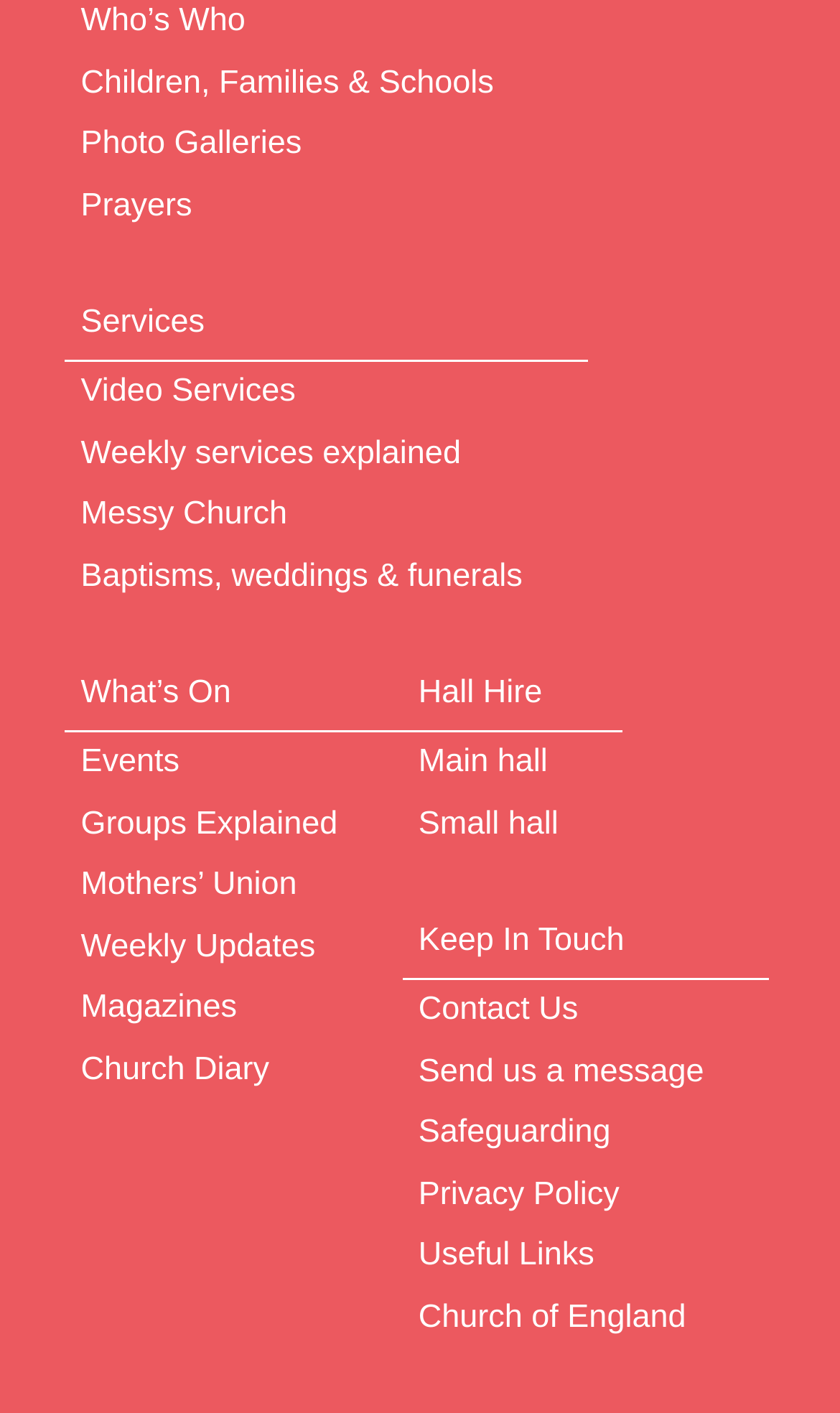Determine the bounding box coordinates of the clickable region to carry out the instruction: "Learn about Baptisms, weddings & funerals".

[0.077, 0.386, 0.641, 0.429]